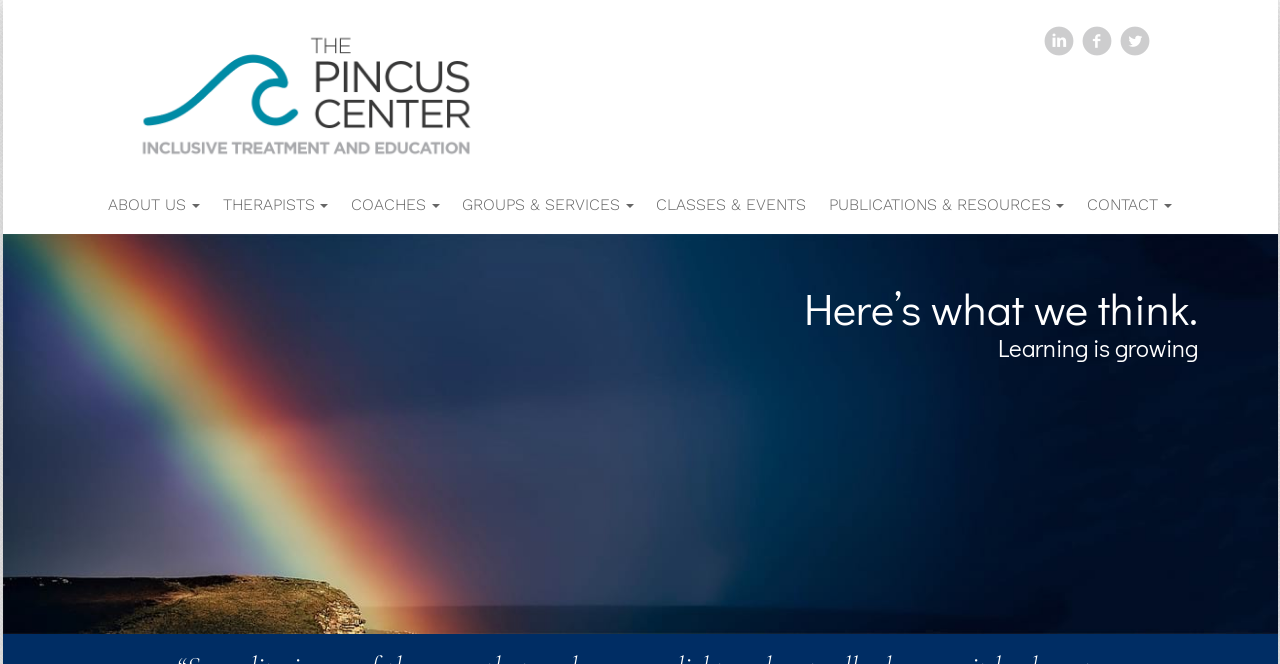What is the theme of the website?
Look at the image and answer the question with a single word or phrase.

Dating and relationships